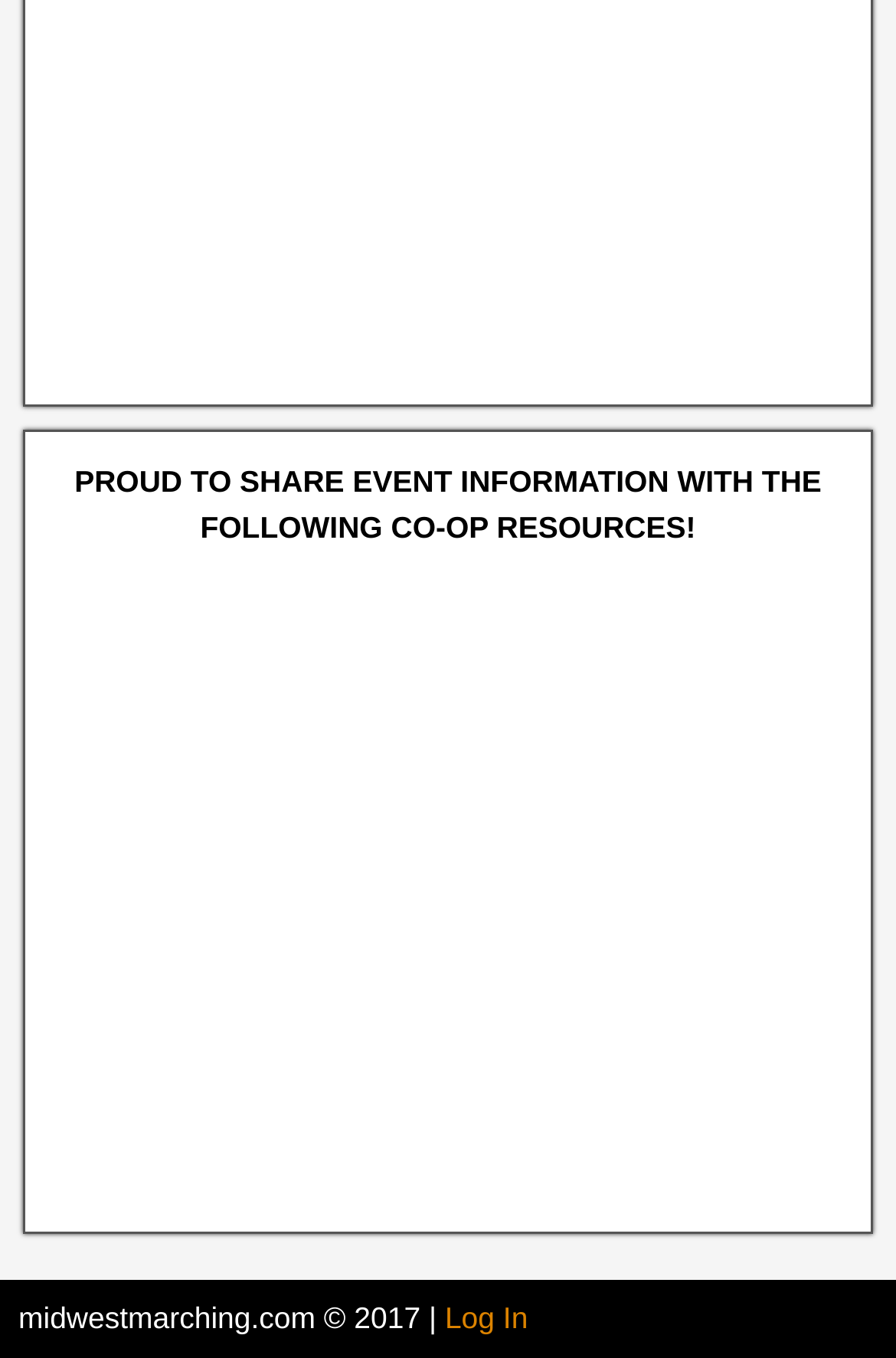Using the webpage screenshot, locate the HTML element that fits the following description and provide its bounding box: "alt="hornrank"".

[0.295, 0.844, 0.705, 0.869]